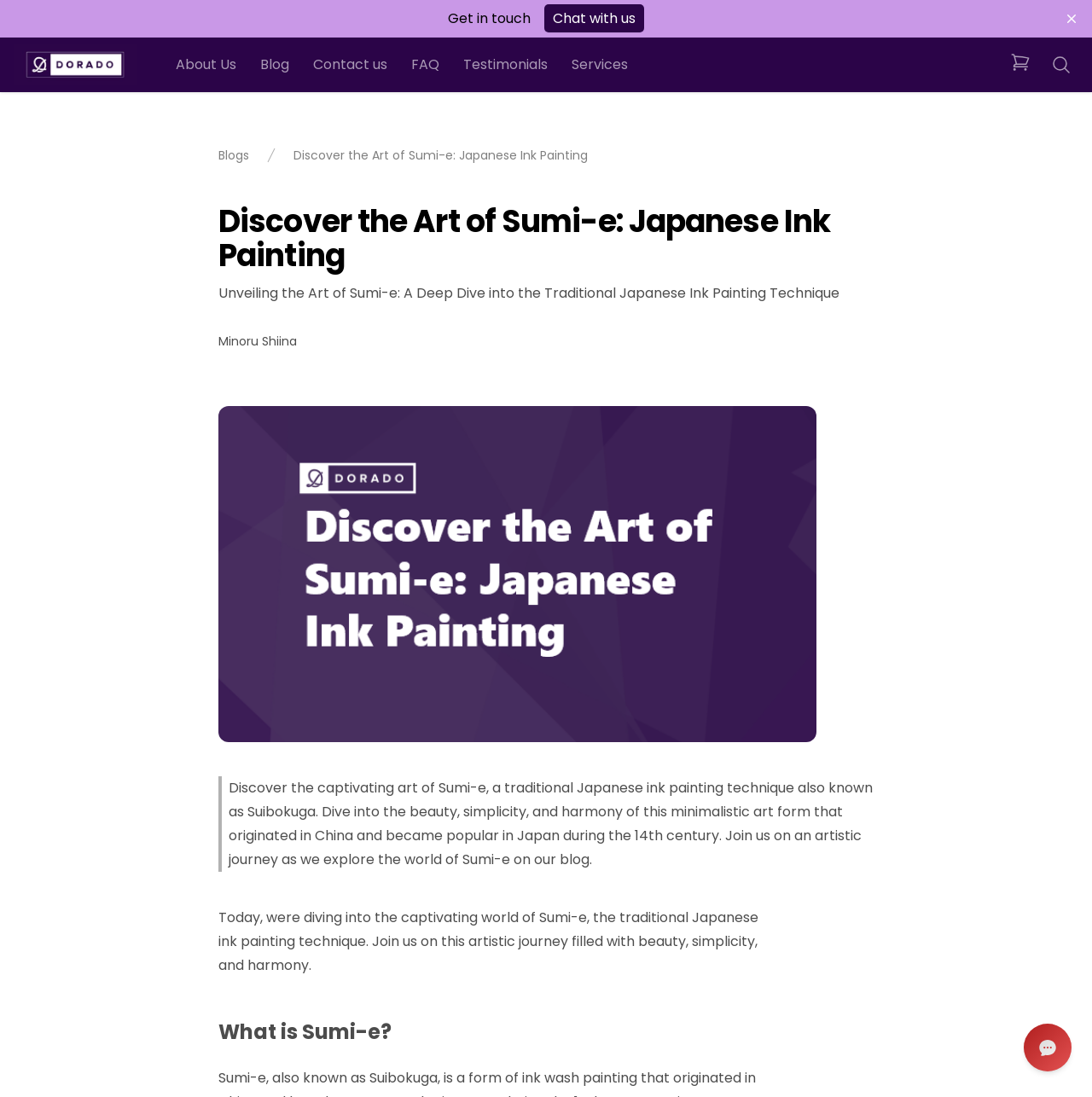What is the name of the artist mentioned on this webpage?
Provide an in-depth answer to the question, covering all aspects.

By examining the webpage content, I found a link with the text 'Minoru Shiina', which suggests that this person is an artist related to Sumi-e, and therefore, the answer is Minoru Shiina.